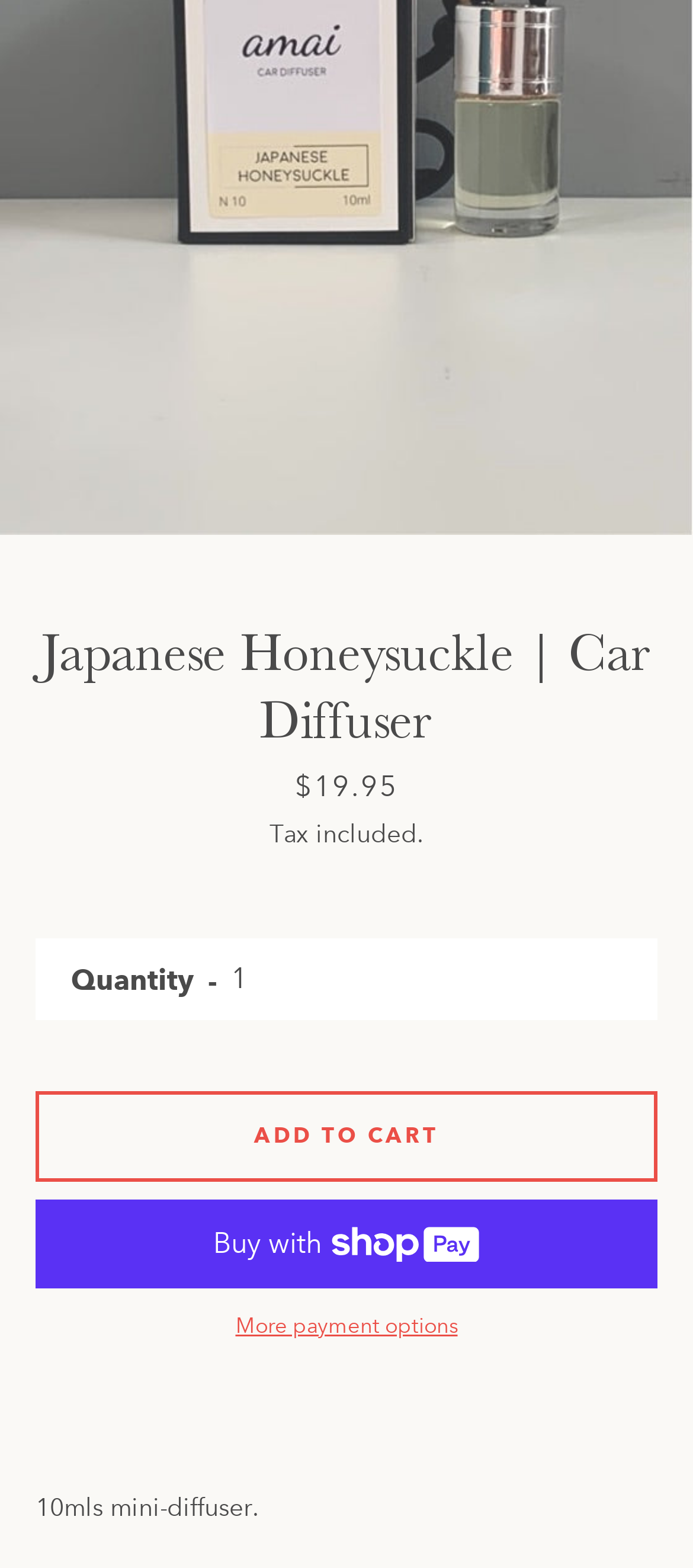Please find the bounding box for the UI component described as follows: "Subscribe".

[0.638, 0.062, 0.897, 0.112]